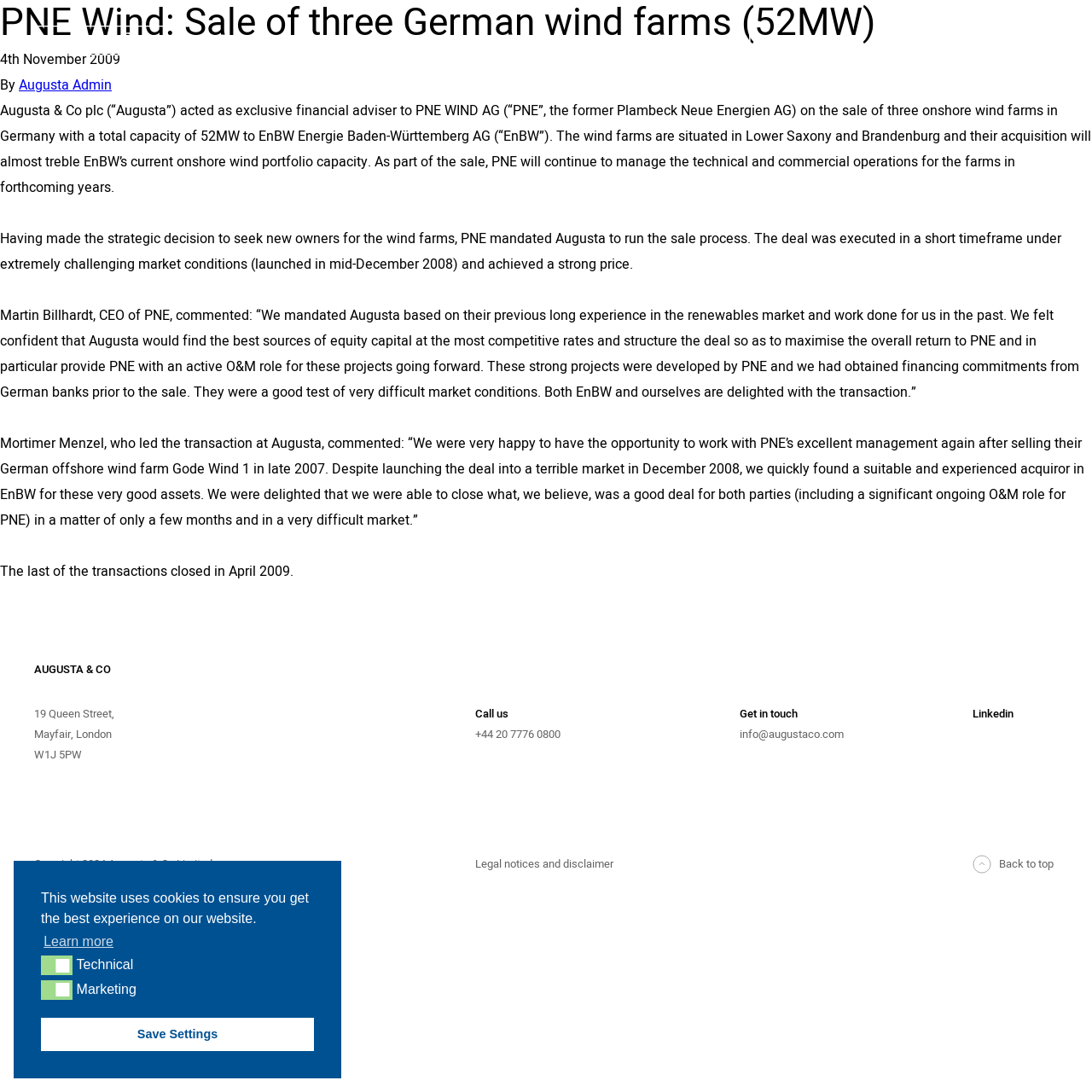Summarize the webpage with a detailed and informative caption.

The webpage is about Augusta & Co plc, a financial advisory firm, and its role in the sale of three onshore wind farms in Germany. The page is divided into several sections. At the top, there is a navigation menu with links to different sections of the website, including "ADVISORY", "SERVICES", "SECTORS", "TEAM", "TRANSACTIONS", "INVESTMENT MANAGEMENT", "NEWS & EVENTS", "CONTACT", and "CAREERS".

Below the navigation menu, there is a header section with the title "PNE Wind: Sale of three German wind farms (52MW)" and a timestamp "4th November 2009". The main content of the page is an article about Augusta's role in the sale of the wind farms, which is divided into several paragraphs. The article describes the sale process, the challenges faced, and the outcome of the transaction.

On the right side of the page, there is a sidebar with links to other sections of the website, including "INTRODUCTION", "TEAM", "INVESTMENTS", and "NEWS & EVENTS". At the bottom of the page, there is a footer section with contact information, including an address, phone number, and email address. There are also links to social media and a copyright notice.

Additionally, there is a cookie consent dialog box at the bottom of the page, which informs users about the use of cookies on the website and provides options to learn more or deny cookies.